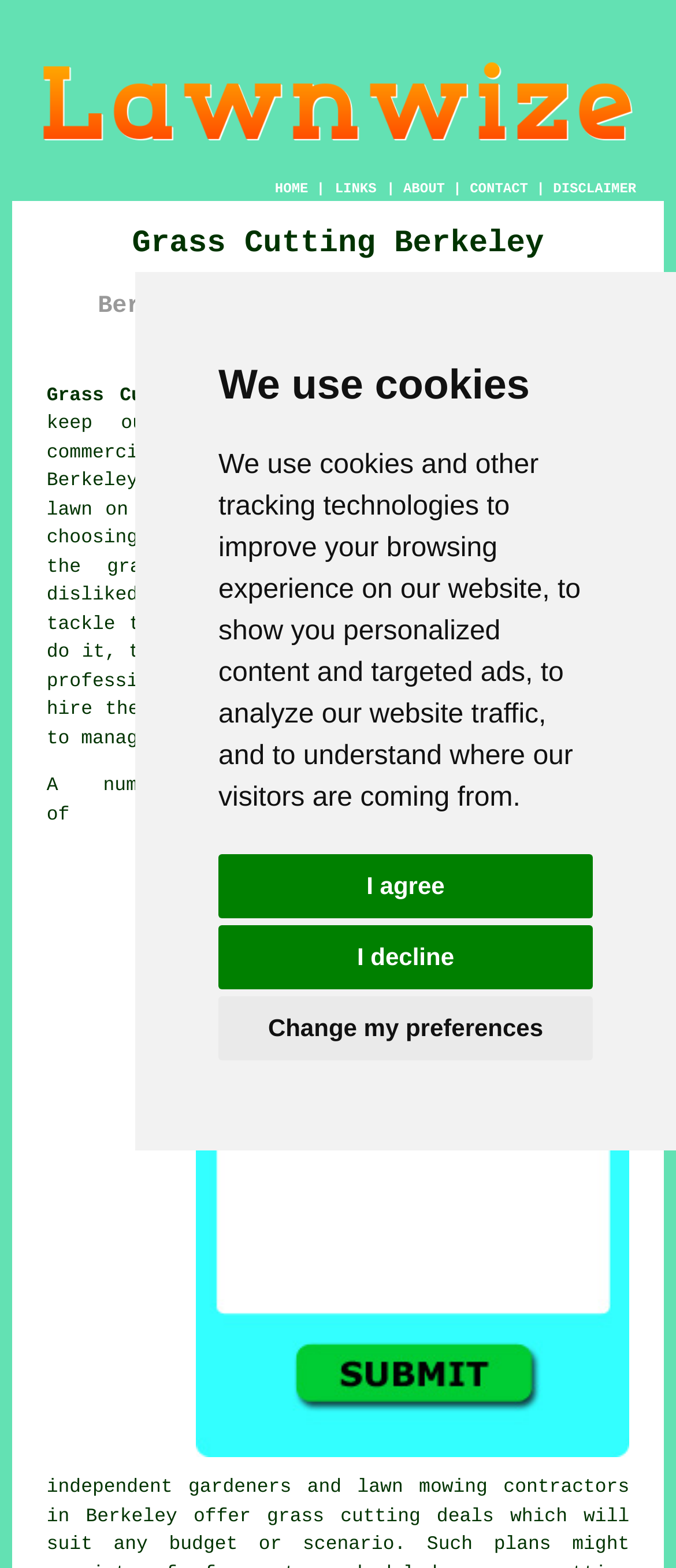Can you pinpoint the bounding box coordinates for the clickable element required for this instruction: "Click HOME"? The coordinates should be four float numbers between 0 and 1, i.e., [left, top, right, bottom].

[0.407, 0.116, 0.456, 0.126]